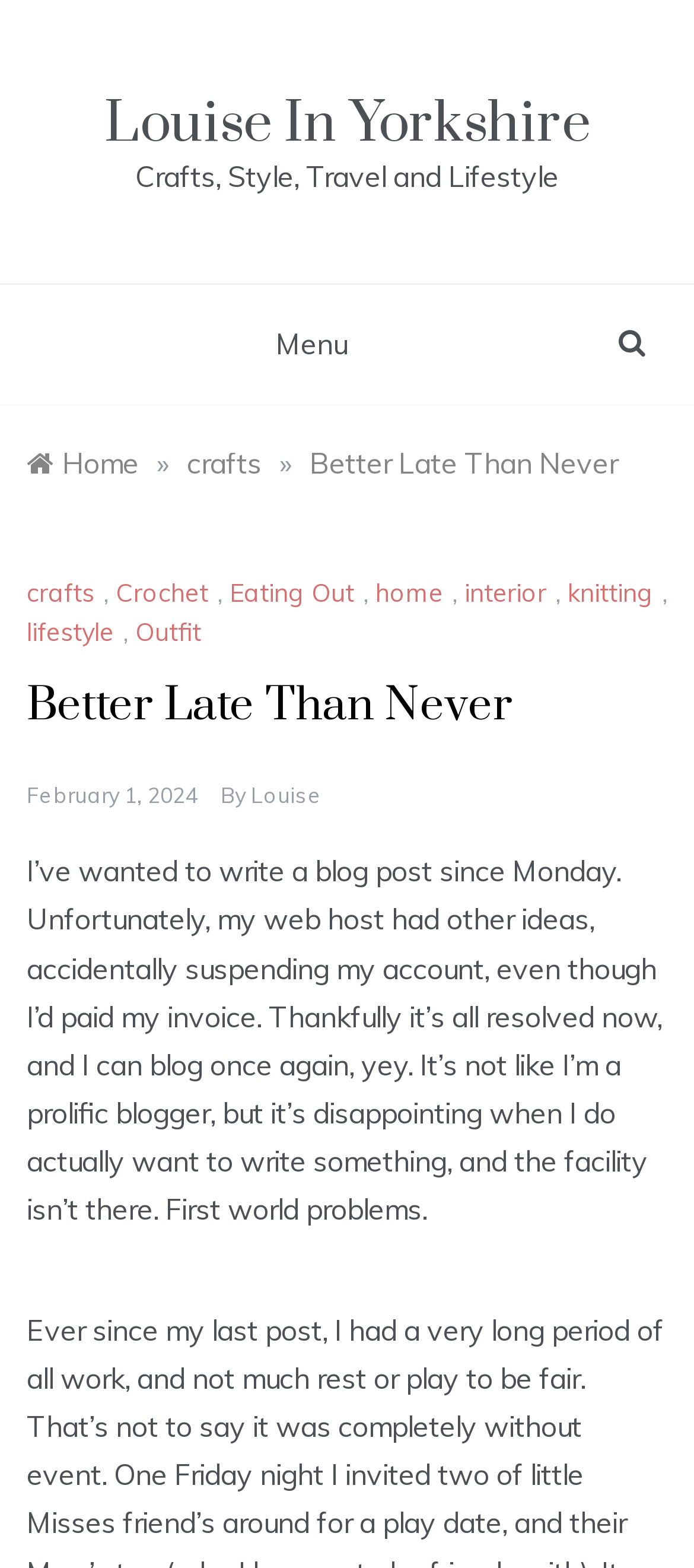Answer in one word or a short phrase: 
What is the tone of the author's writing?

Humorous